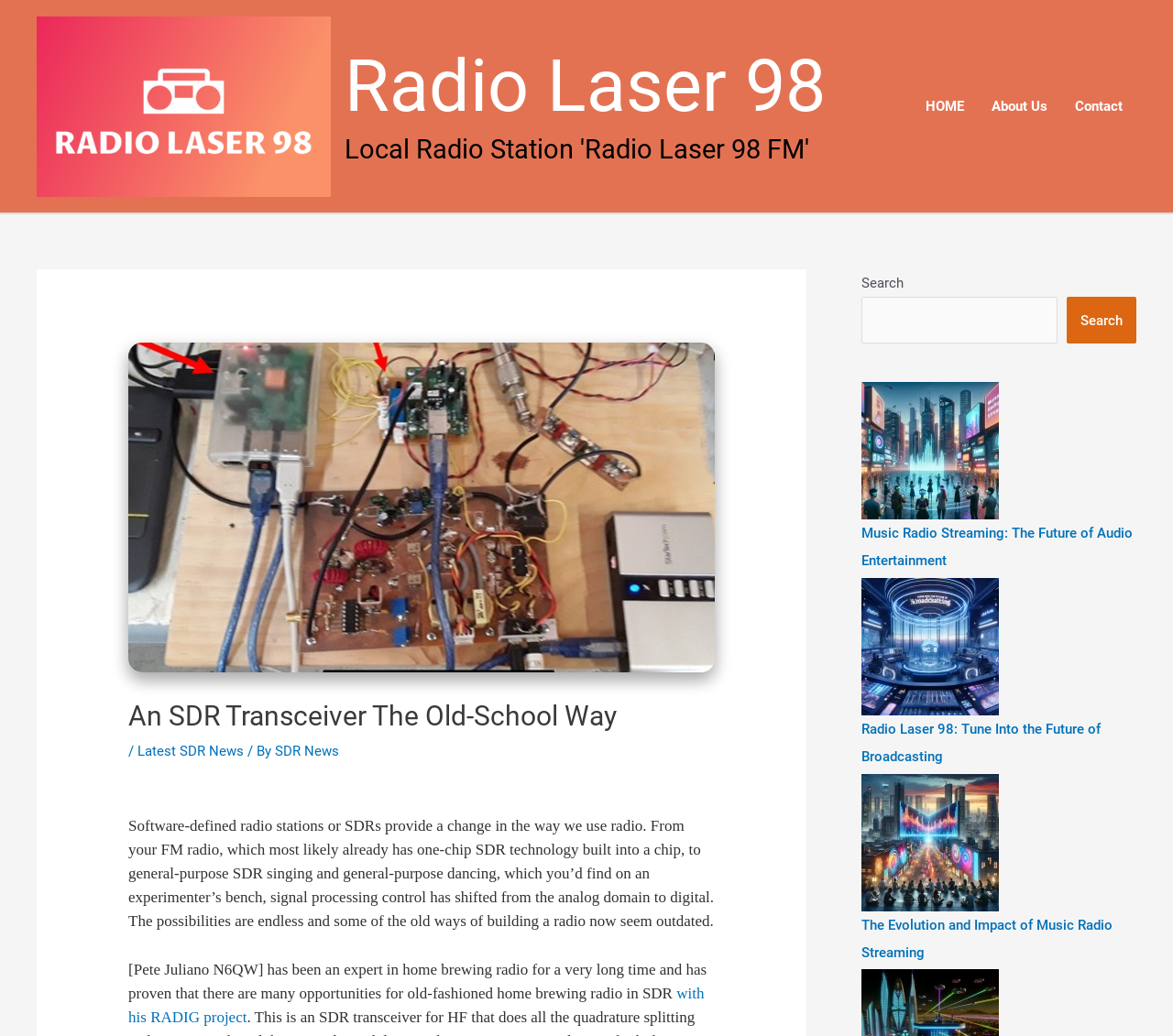Determine the bounding box coordinates of the area to click in order to meet this instruction: "Search for something".

[0.734, 0.286, 0.902, 0.332]